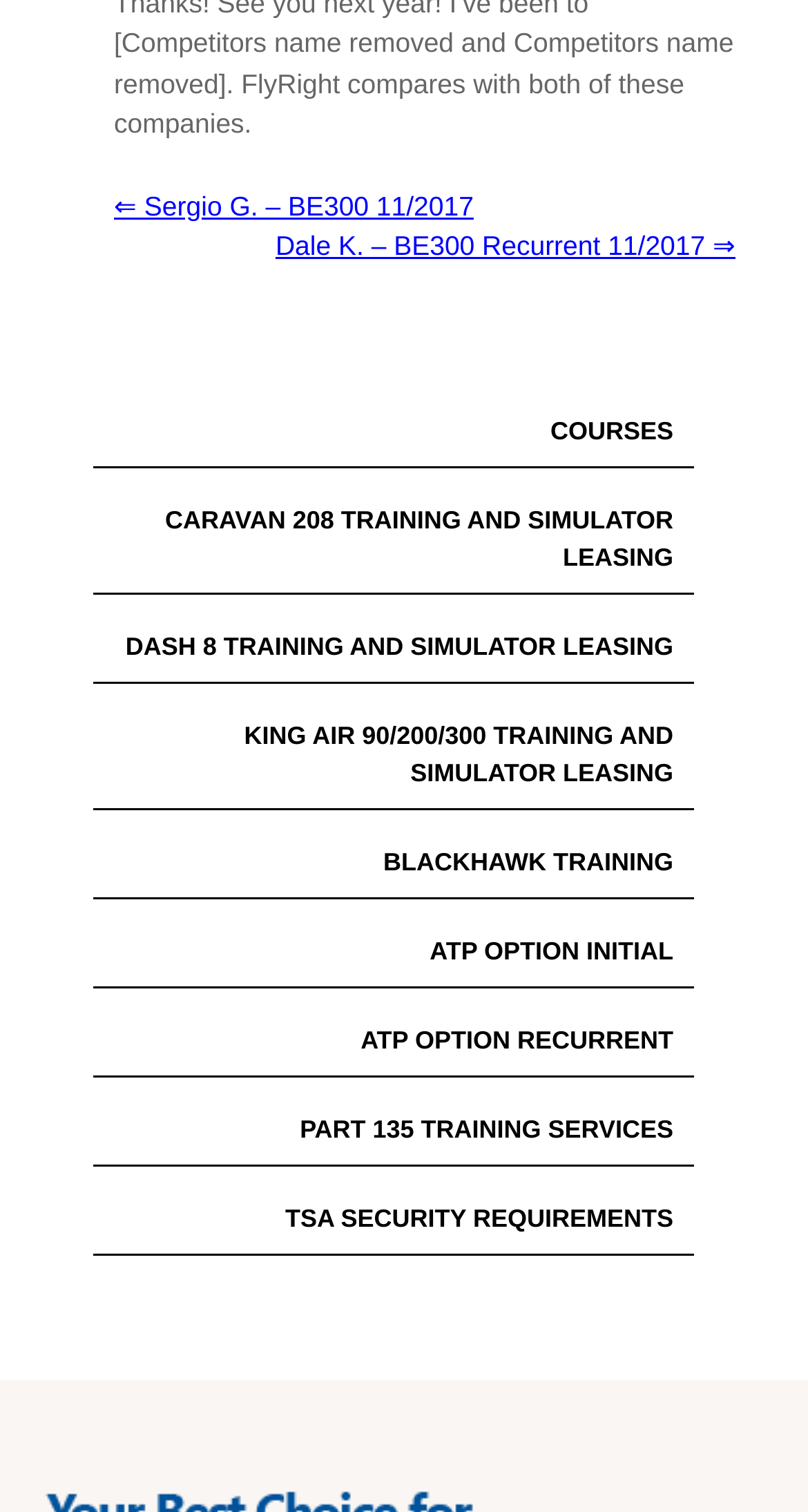Identify the bounding box for the UI element specified in this description: "Blackhawk Training". The coordinates must be four float numbers between 0 and 1, formatted as [left, top, right, bottom].

[0.115, 0.543, 0.859, 0.594]